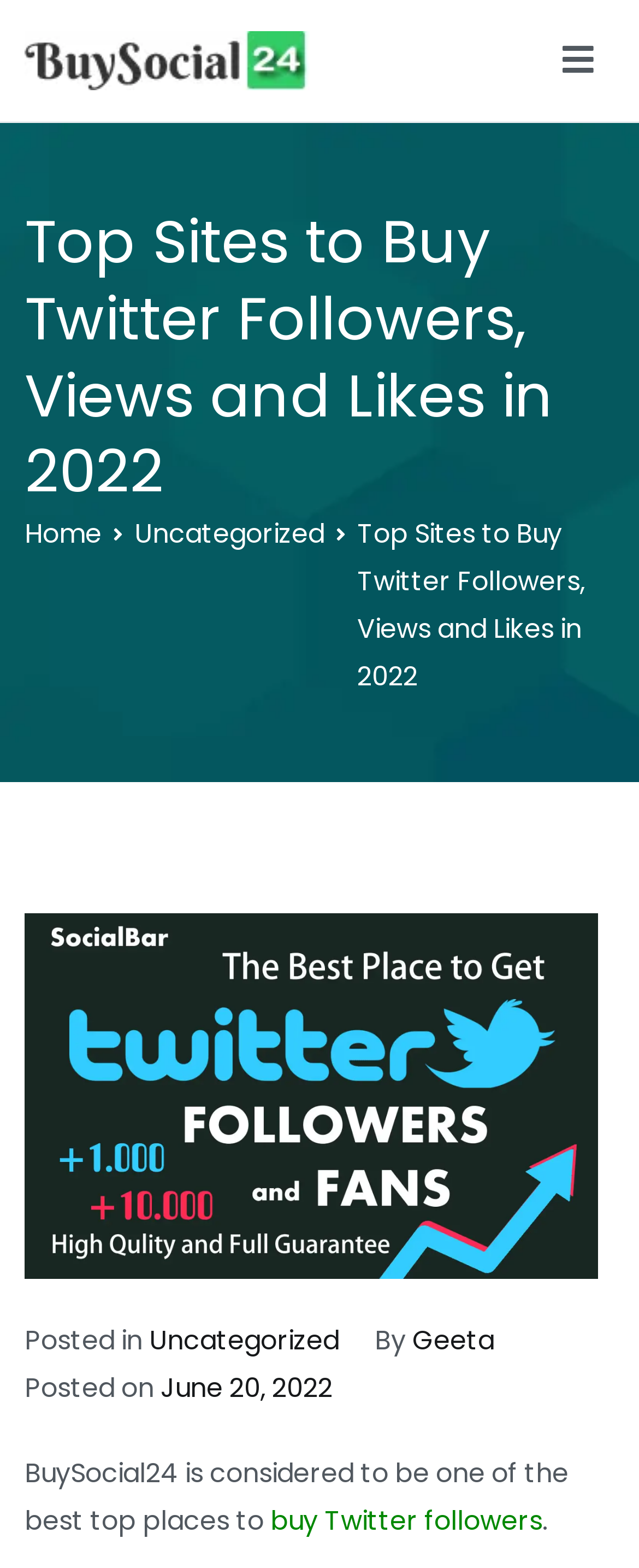Offer a thorough description of the webpage.

The webpage is about BuySocial24, a platform to buy Twitter followers, views, and likes. At the top left, there is a link to "Buy Plays and Followers" accompanied by an image with the same name. Next to it, there is a link to "BuySocial24" and a static text "Gain Spotify Profile Today". 

On the top right, there is a primary menu button. Below the menu button, there is a header section that spans the entire width of the page. The header section contains a heading that reads "Top Sites to Buy Twitter Followers, Views and Likes in 2022". Below the heading, there is a navigation section with breadcrumbs, which includes links to "Home" and "Uncategorized", as well as a static text with the same title as the heading. 

To the right of the breadcrumbs, there is a large image related to cheap Twitter followers. Below the image, there is a section with information about the post, including the category "Uncategorized", the author "Geeta", and the date "June 20, 2022". 

At the bottom of the page, there is a paragraph of text that describes BuySocial24 as one of the best places to buy Twitter followers, with a link to "buy Twitter followers" and a period at the end of the sentence.